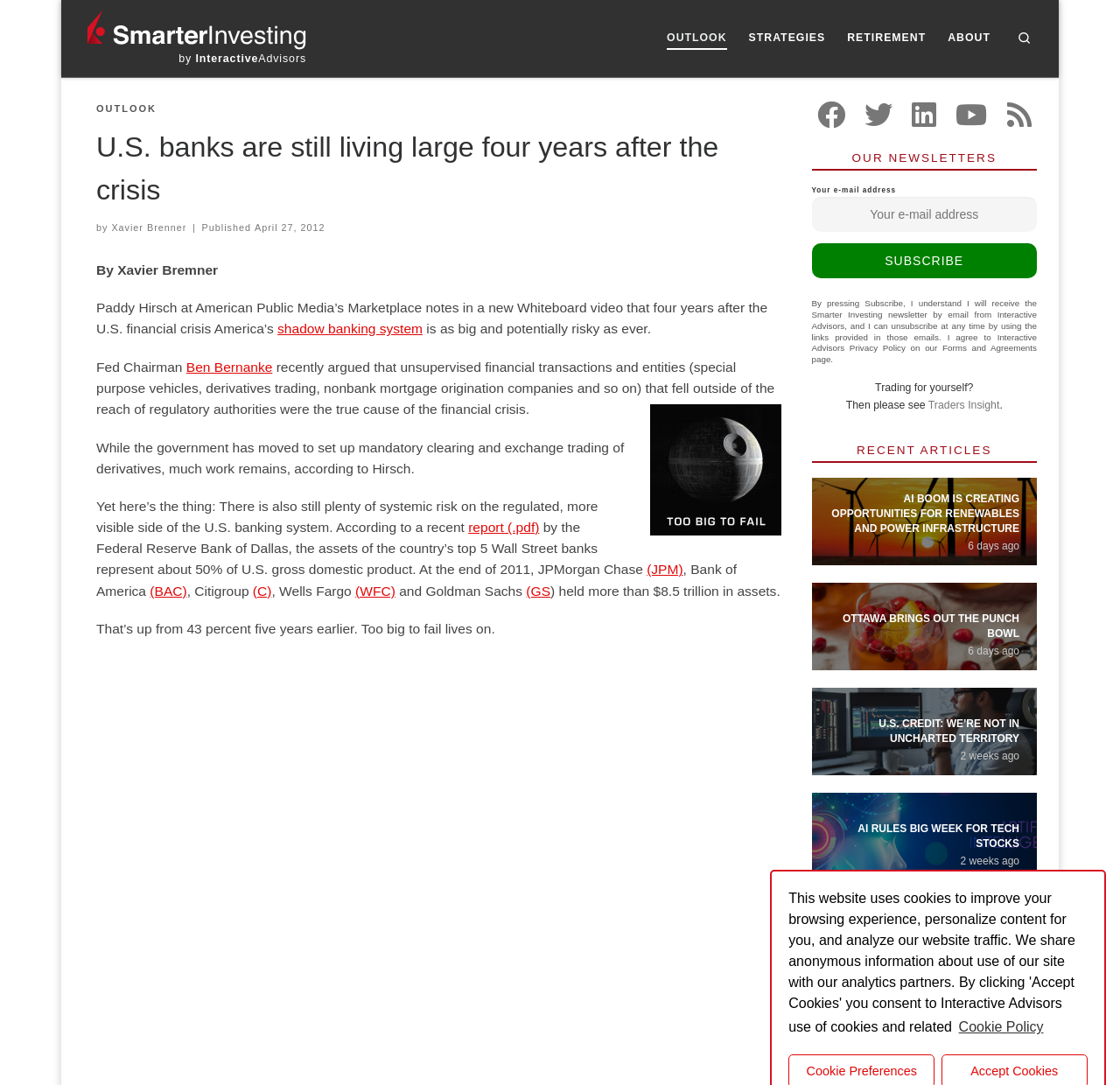What is the percentage of US gross domestic product represented by the assets of the top 5 Wall Street banks?
Please respond to the question with a detailed and informative answer.

According to the article, the assets of the top 5 Wall Street banks represent about 50% of US gross domestic product, as mentioned in a report by the Federal Reserve Bank of Dallas.